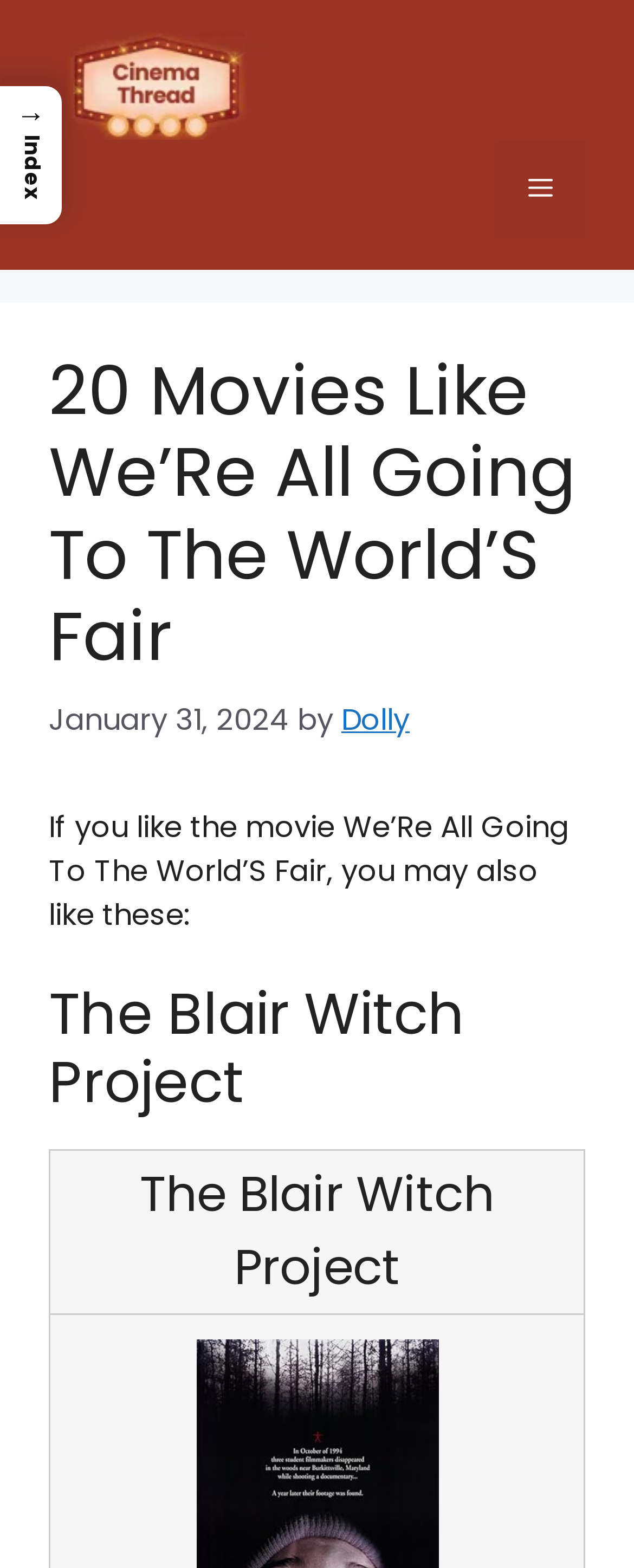Based on the element description: "→ Index", identify the UI element and provide its bounding box coordinates. Use four float numbers between 0 and 1, [left, top, right, bottom].

[0.0, 0.055, 0.098, 0.143]